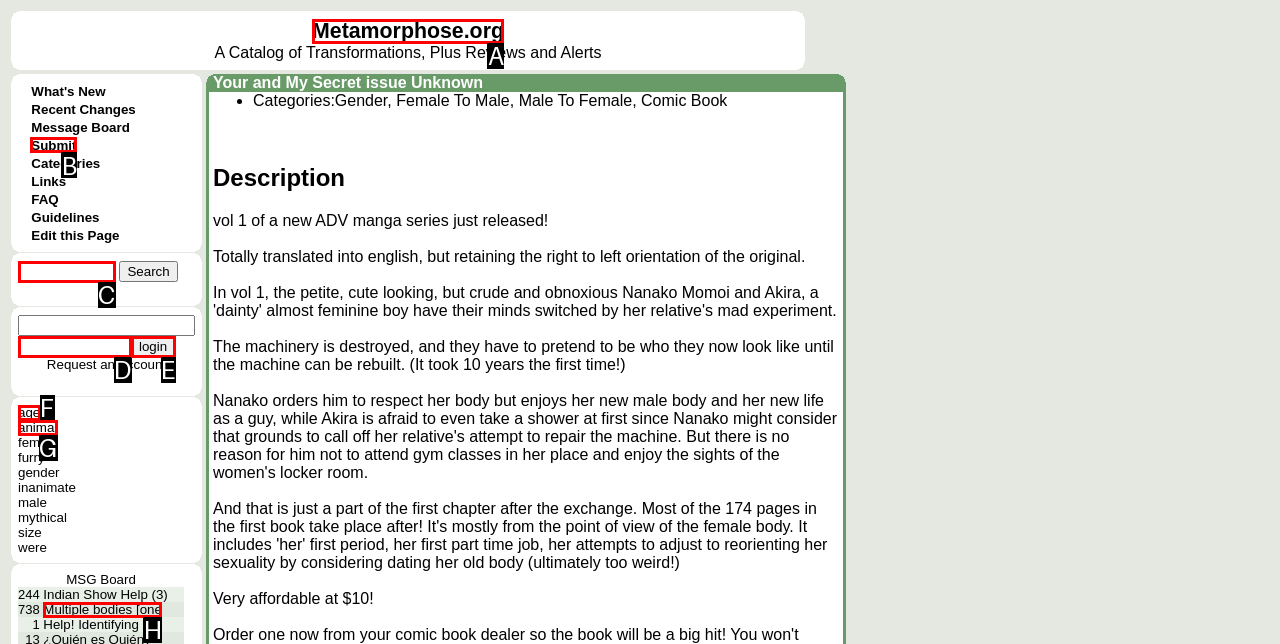Identify the correct UI element to click on to achieve the following task: Submit a new entry Respond with the corresponding letter from the given choices.

B